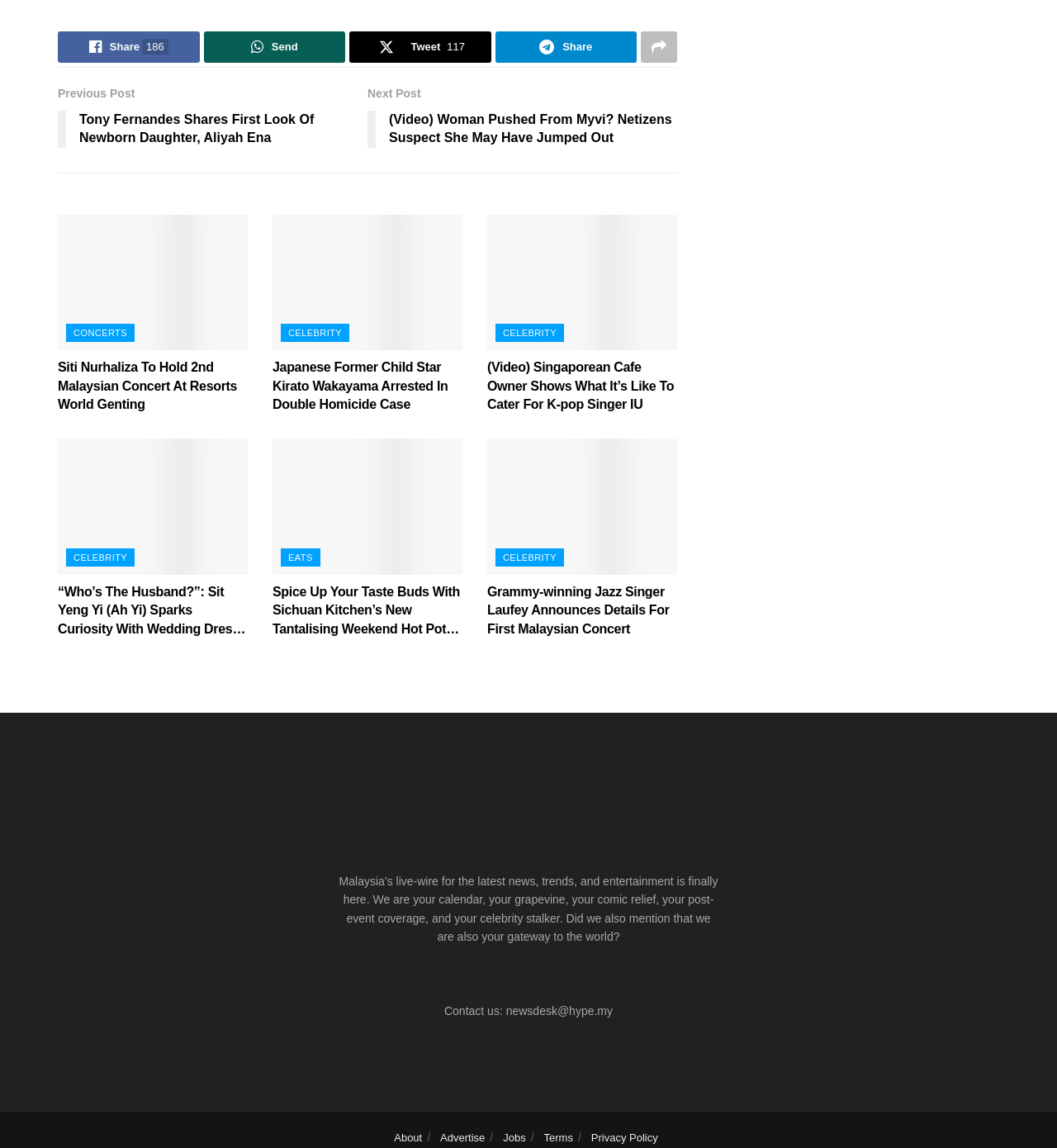Can you pinpoint the bounding box coordinates for the clickable element required for this instruction: "Share on social media"? The coordinates should be four float numbers between 0 and 1, i.e., [left, top, right, bottom].

[0.055, 0.027, 0.189, 0.054]